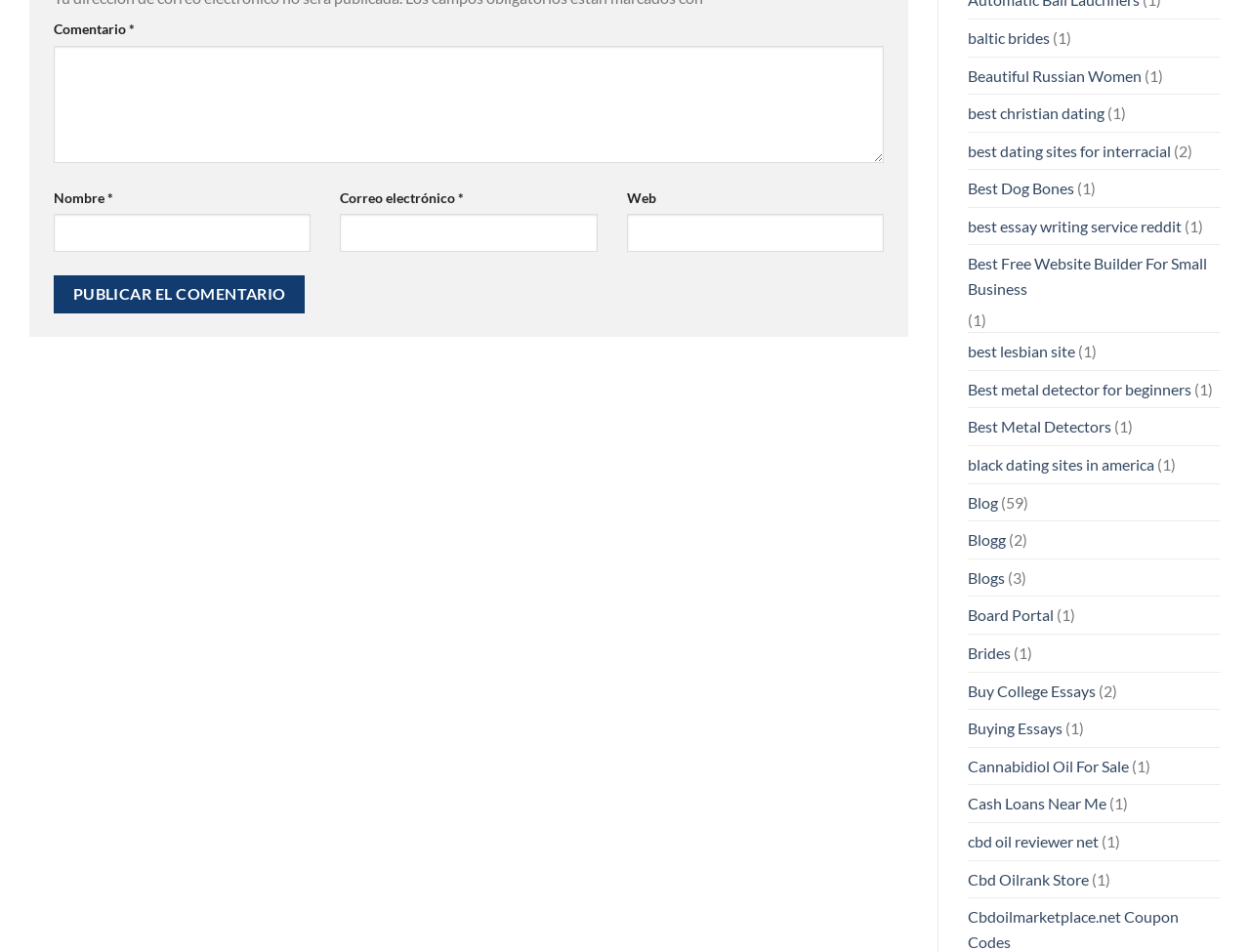Reply to the question with a single word or phrase:
What is the required information to leave a comment?

Comentario, Nombre, Correo electrónico